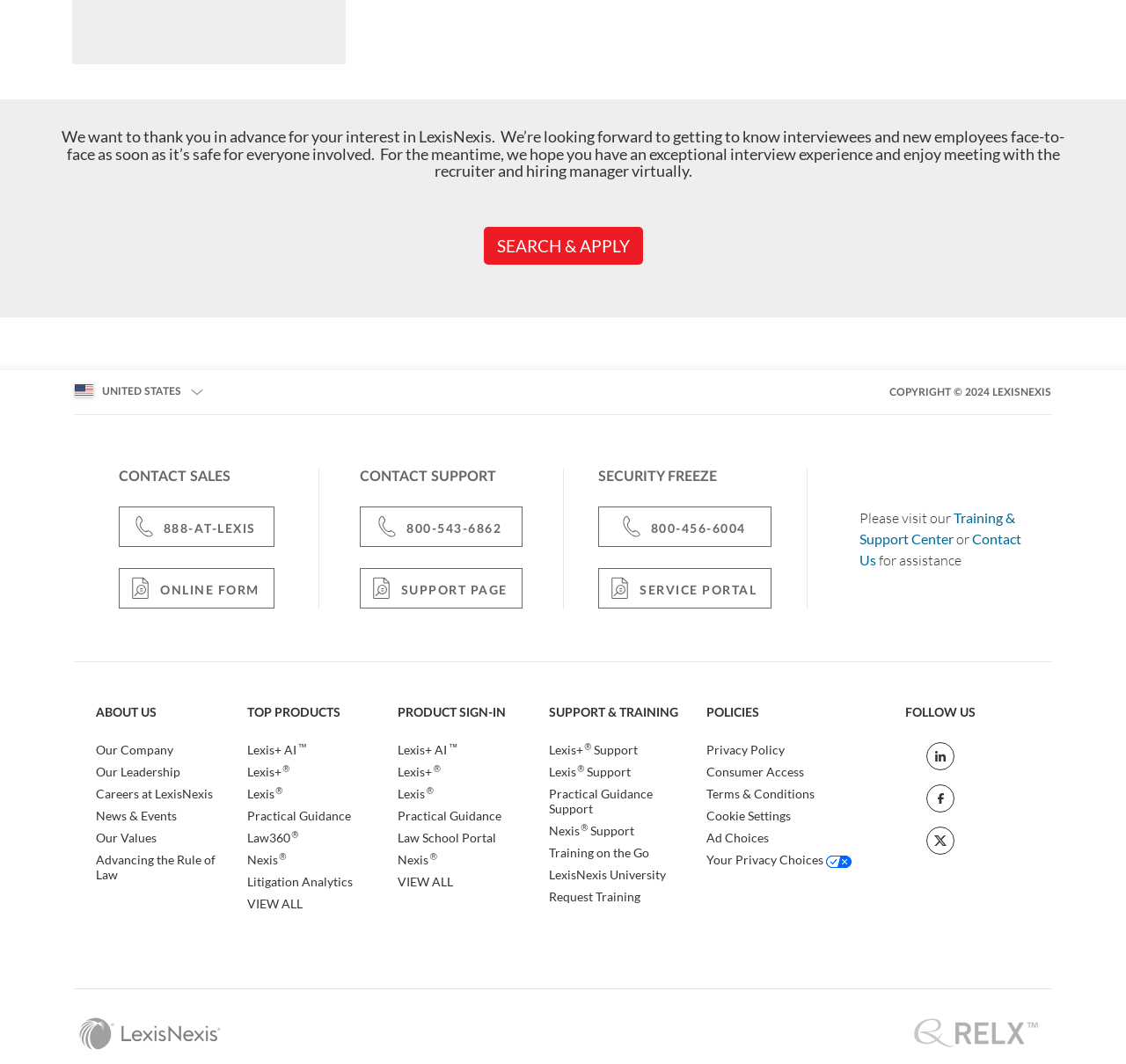How many regions are listed on the webpage?
Give a single word or phrase as your answer by examining the image.

3